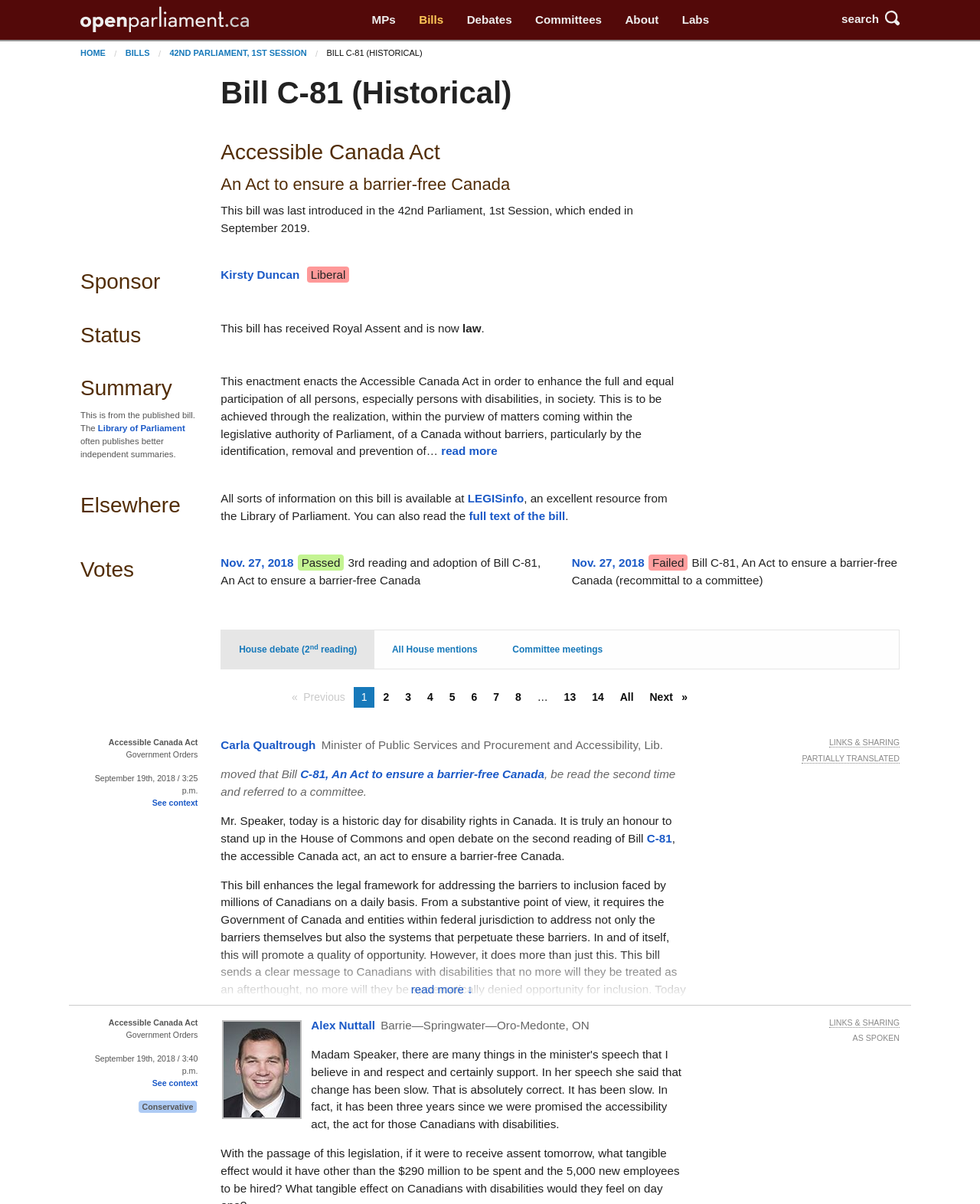What is the name of the act enacted by the bill?
Based on the image, give a one-word or short phrase answer.

Accessible Canada Act